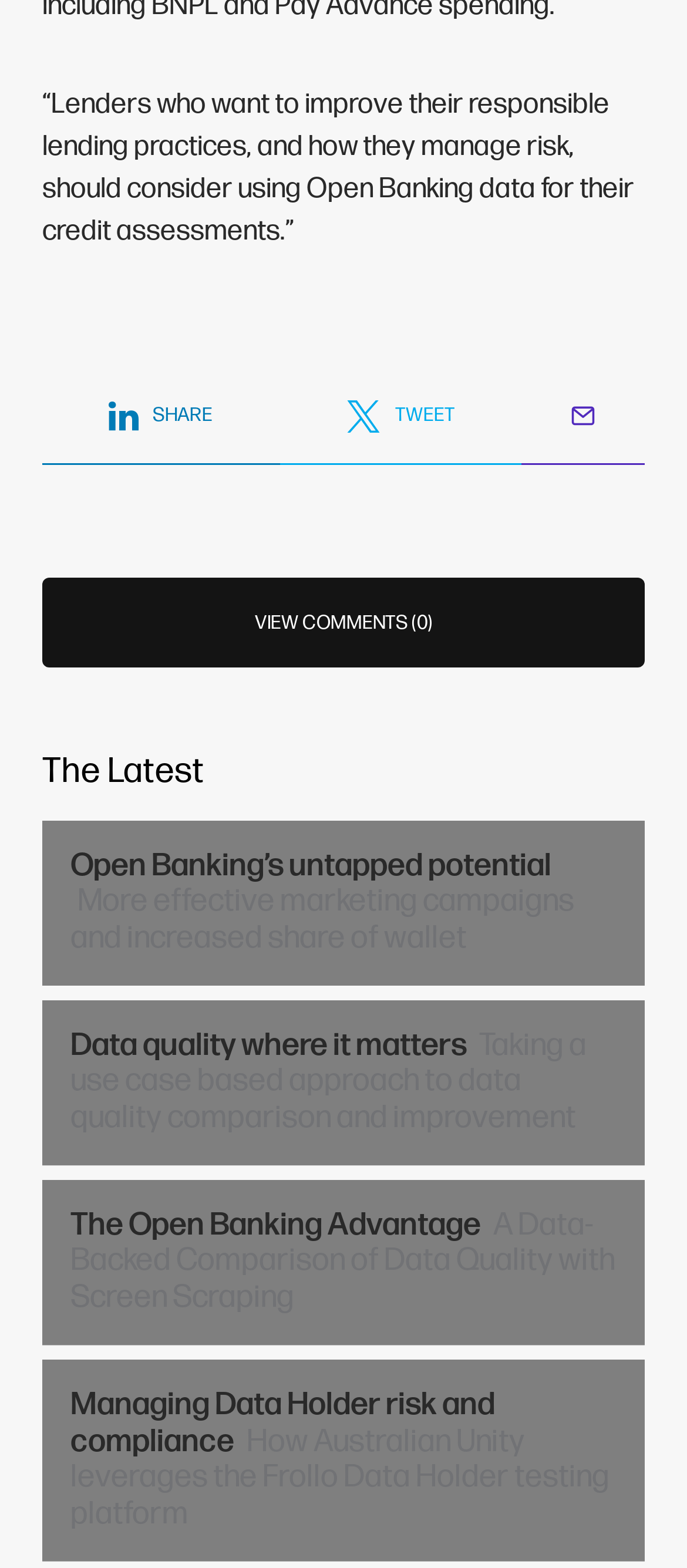What is the purpose of the 'VIEW COMMENTS' button?
Look at the image and answer the question using a single word or phrase.

To view comments